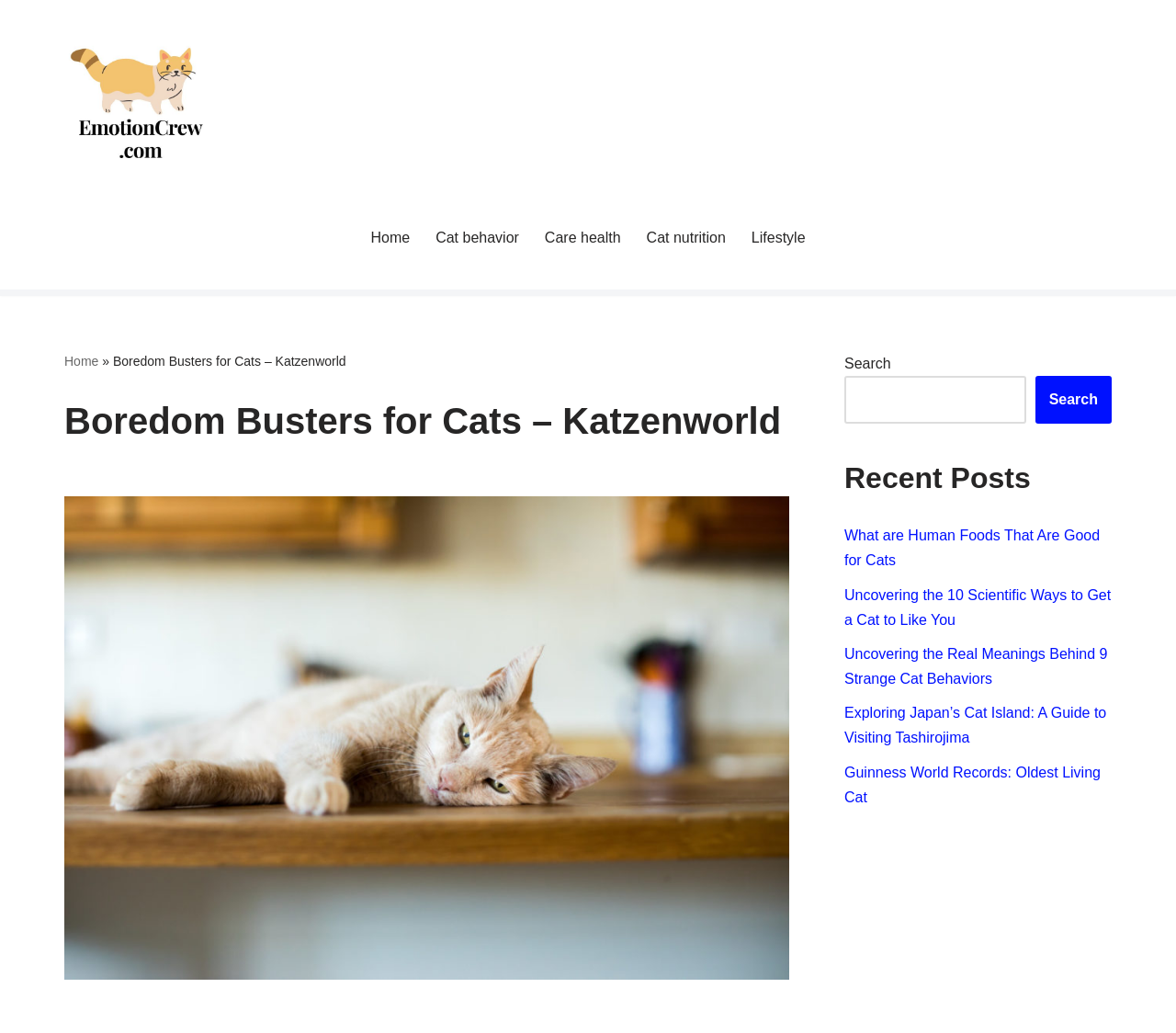Can you identify the bounding box coordinates of the clickable region needed to carry out this instruction: 'Leave a reply'? The coordinates should be four float numbers within the range of 0 to 1, stated as [left, top, right, bottom].

None